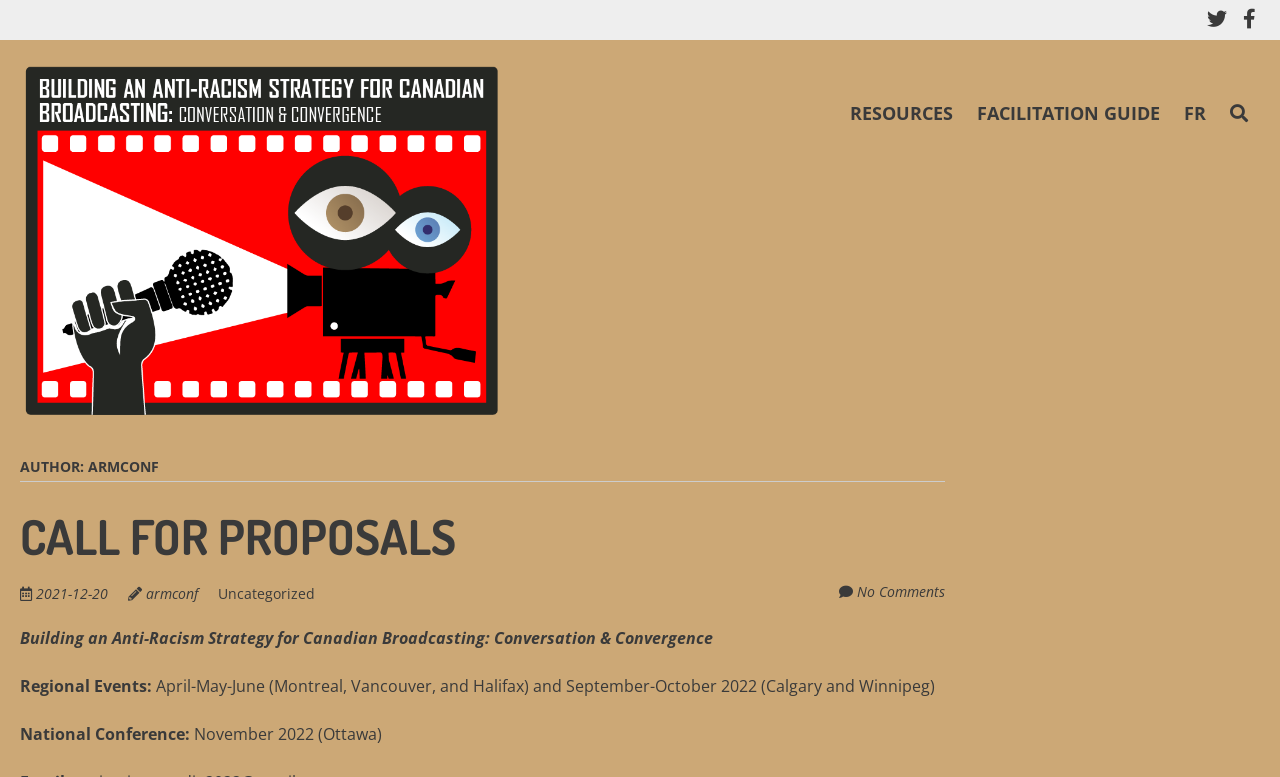Analyze the image and deliver a detailed answer to the question: What social media platforms are linked on the webpage?

I found the social media links by looking at the top-right corner of the webpage, where there are icons and text links to 'Follow me on Twitter' and 'Like me on Facebook'.